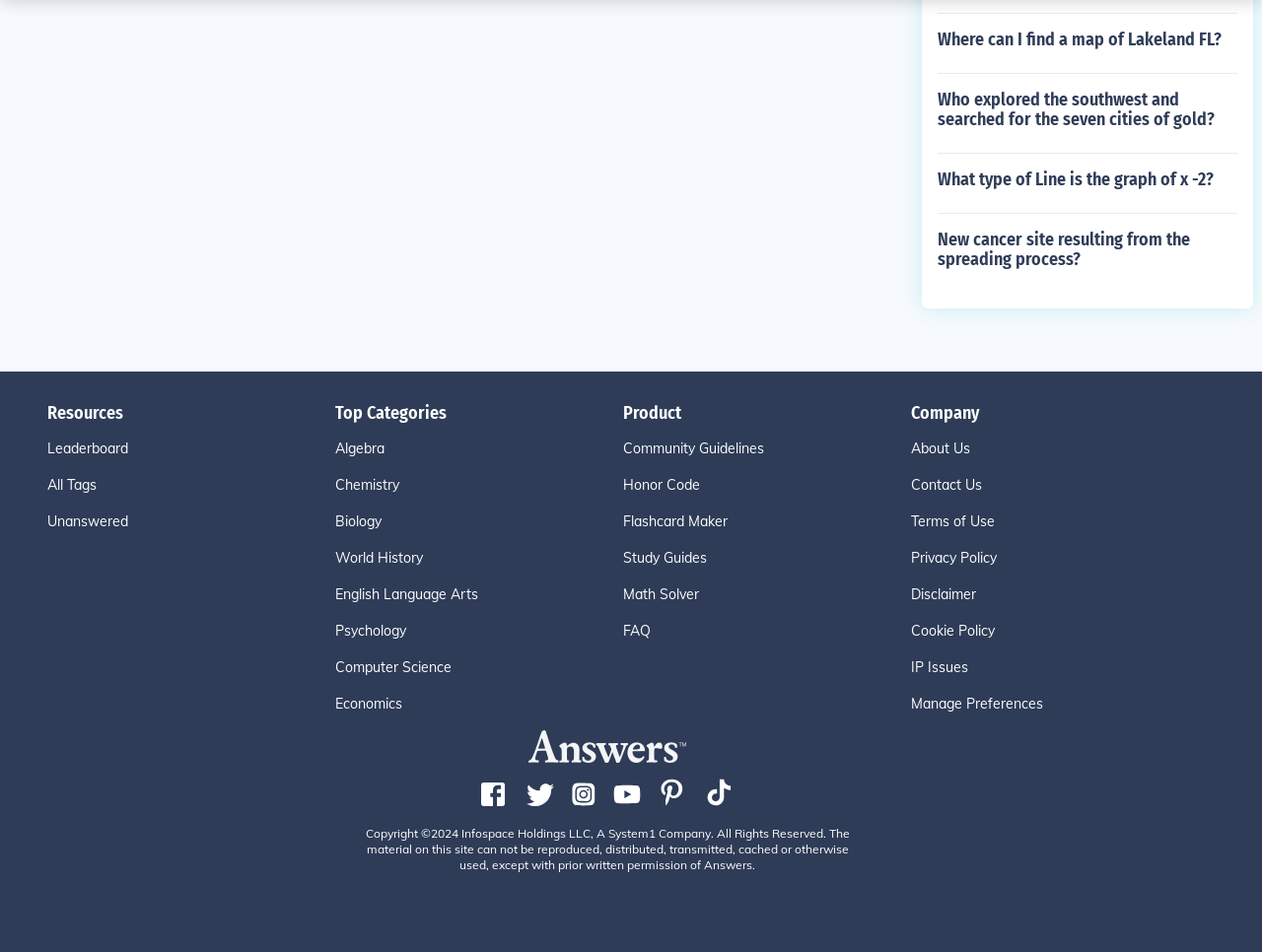Locate the UI element described as follows: "Top Advertising Companies". Return the bounding box coordinates as four float numbers between 0 and 1 in the order [left, top, right, bottom].

None